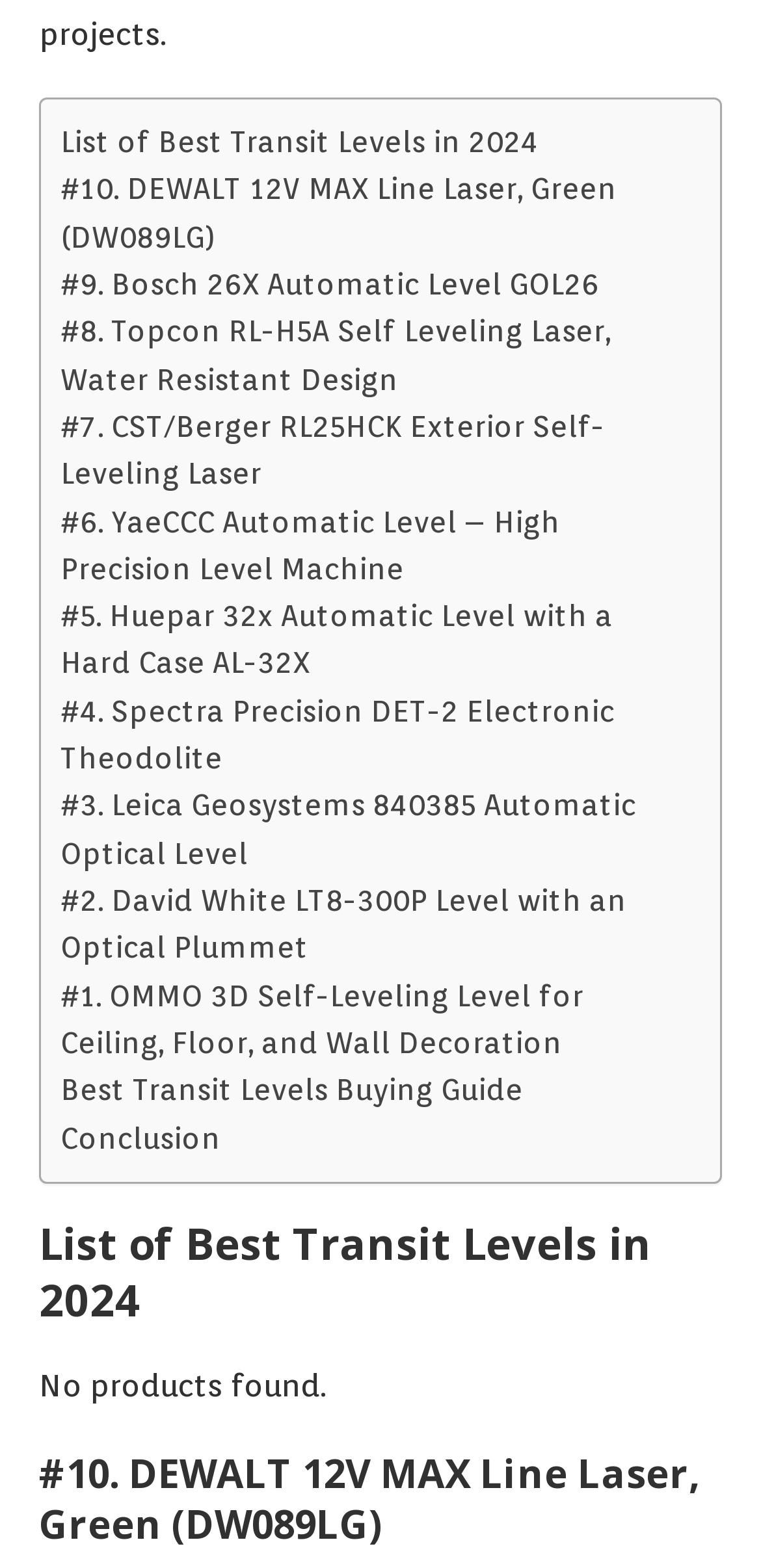What is the ranking of DEWALT 12V MAX Line Laser?
From the screenshot, provide a brief answer in one word or phrase.

#10